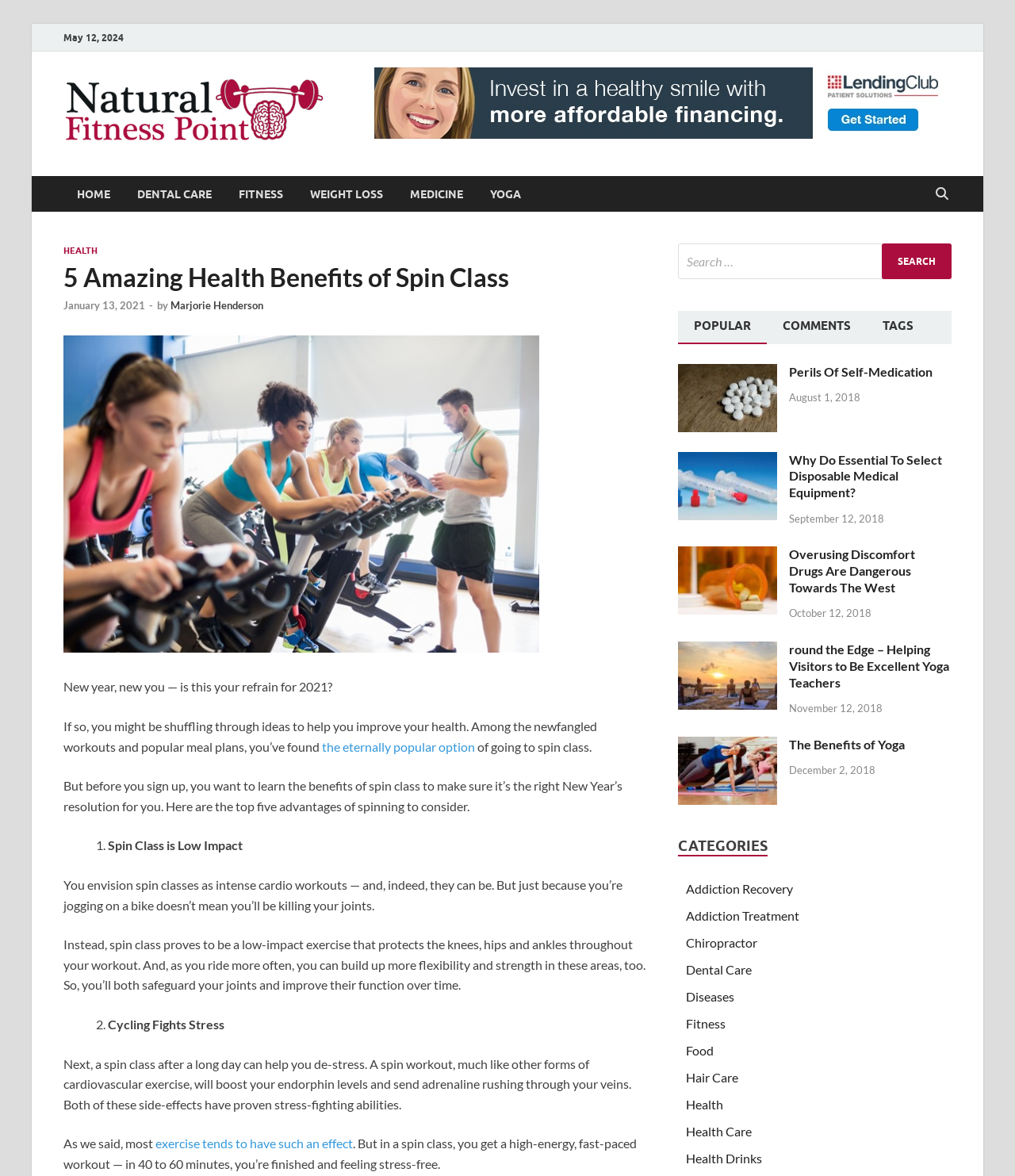Locate the bounding box coordinates of the element that should be clicked to execute the following instruction: "Click on the FITNESS link".

[0.222, 0.15, 0.292, 0.18]